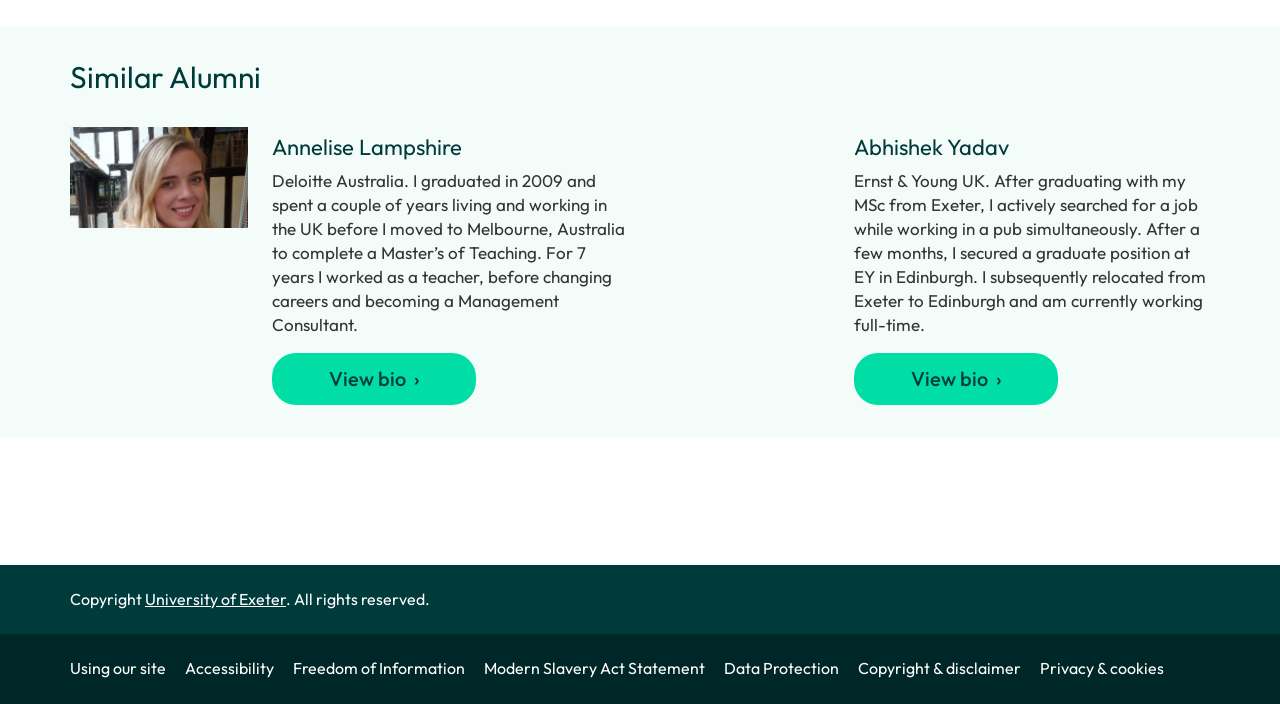Please determine the bounding box coordinates for the element that should be clicked to follow these instructions: "Search for something".

None